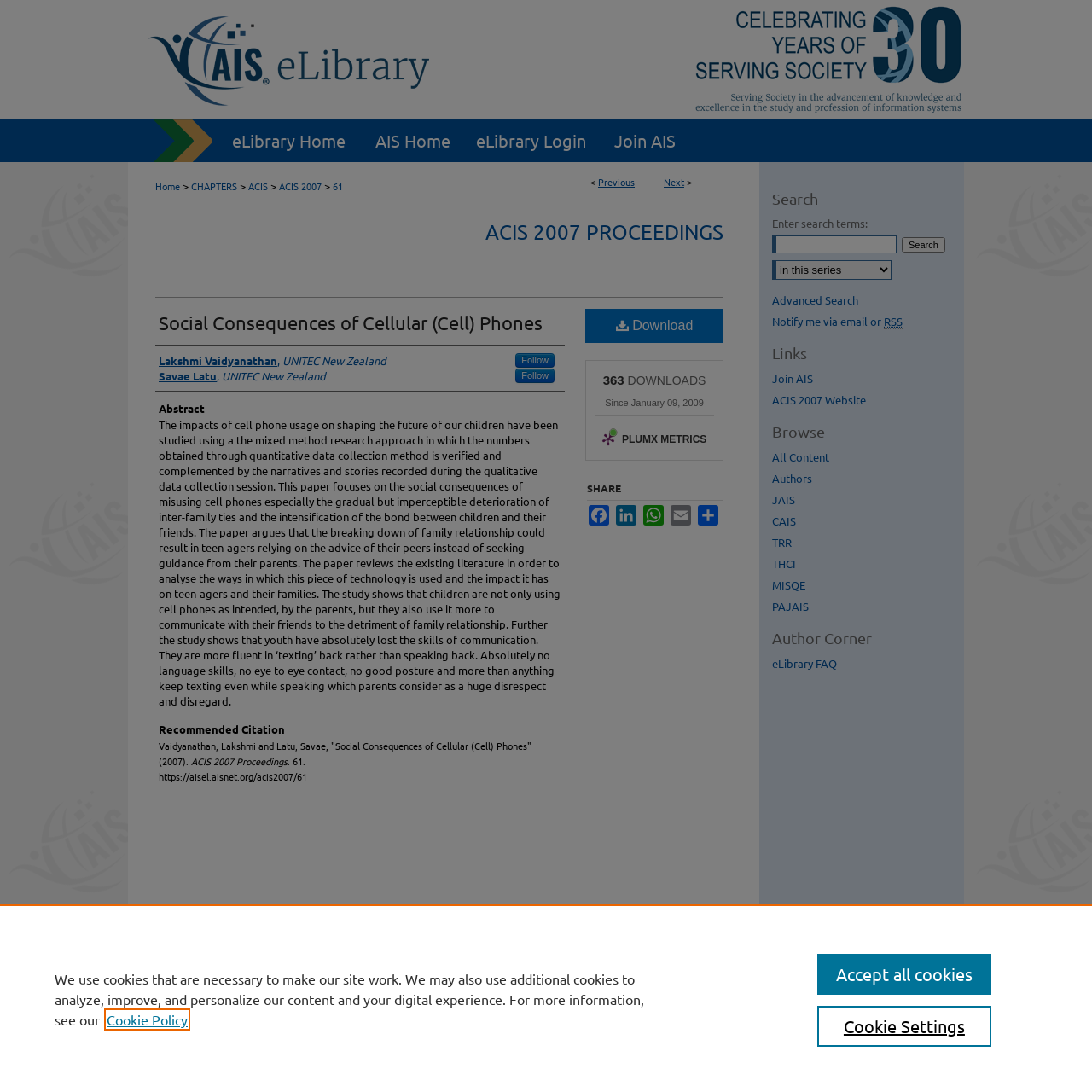Answer this question in one word or a short phrase: What is the title of the paper?

Social Consequences of Cellular (Cell) Phones